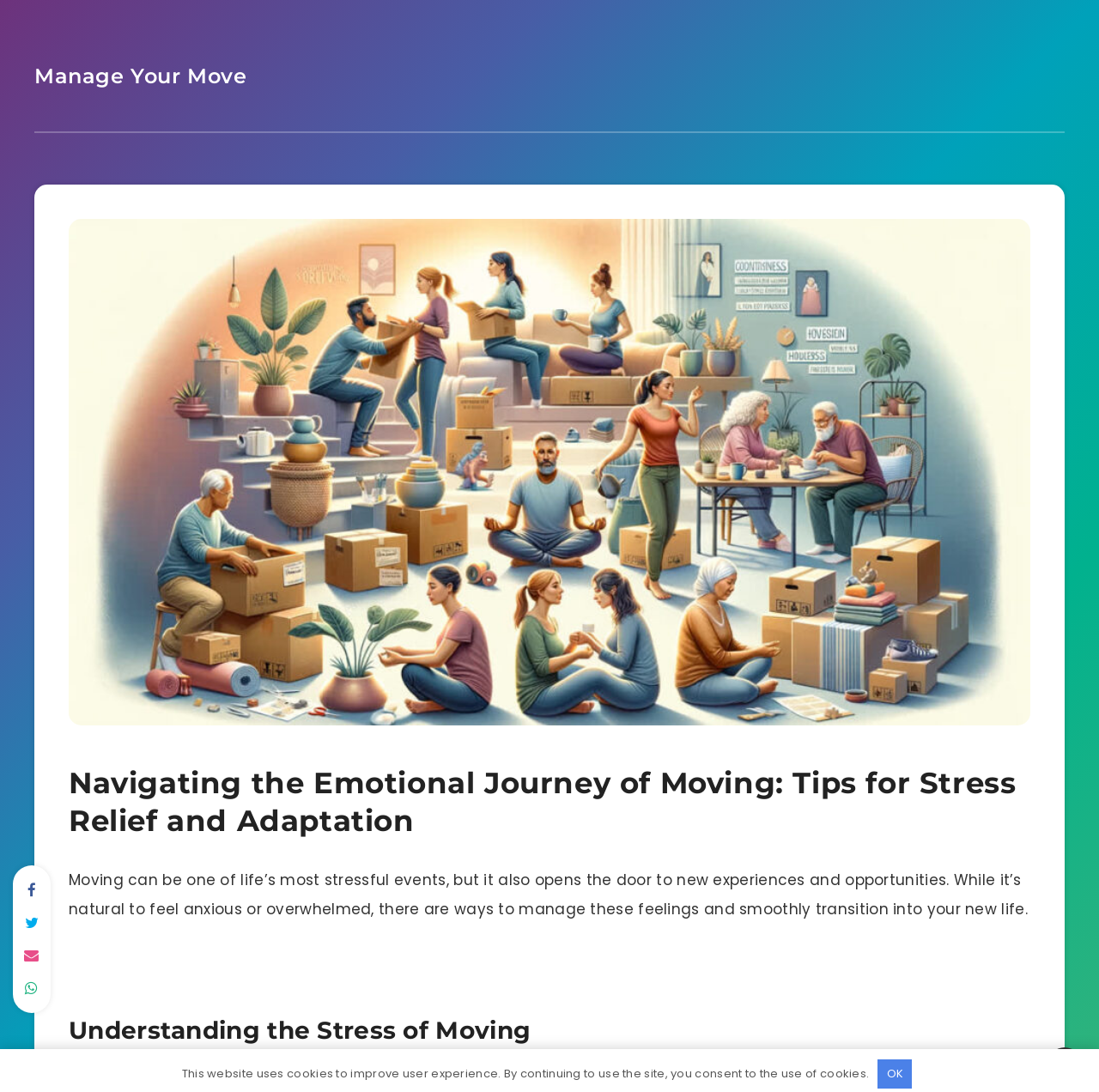Based on the element description Manage Your Move, identify the bounding box of the UI element in the given webpage screenshot. The coordinates should be in the format (top-left x, top-left y, bottom-right x, bottom-right y) and must be between 0 and 1.

[0.031, 0.055, 0.225, 0.085]